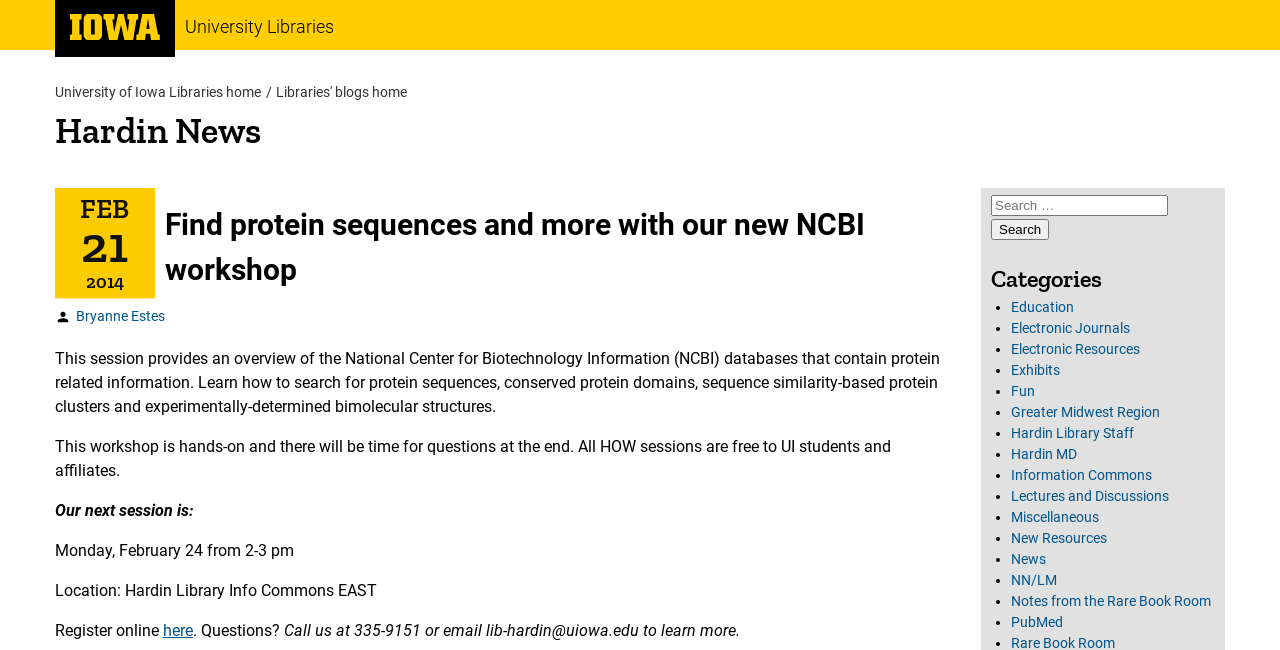Indicate the bounding box coordinates of the element that must be clicked to execute the instruction: "Search for protein sequences". The coordinates should be given as four float numbers between 0 and 1, i.e., [left, top, right, bottom].

[0.774, 0.3, 0.912, 0.332]